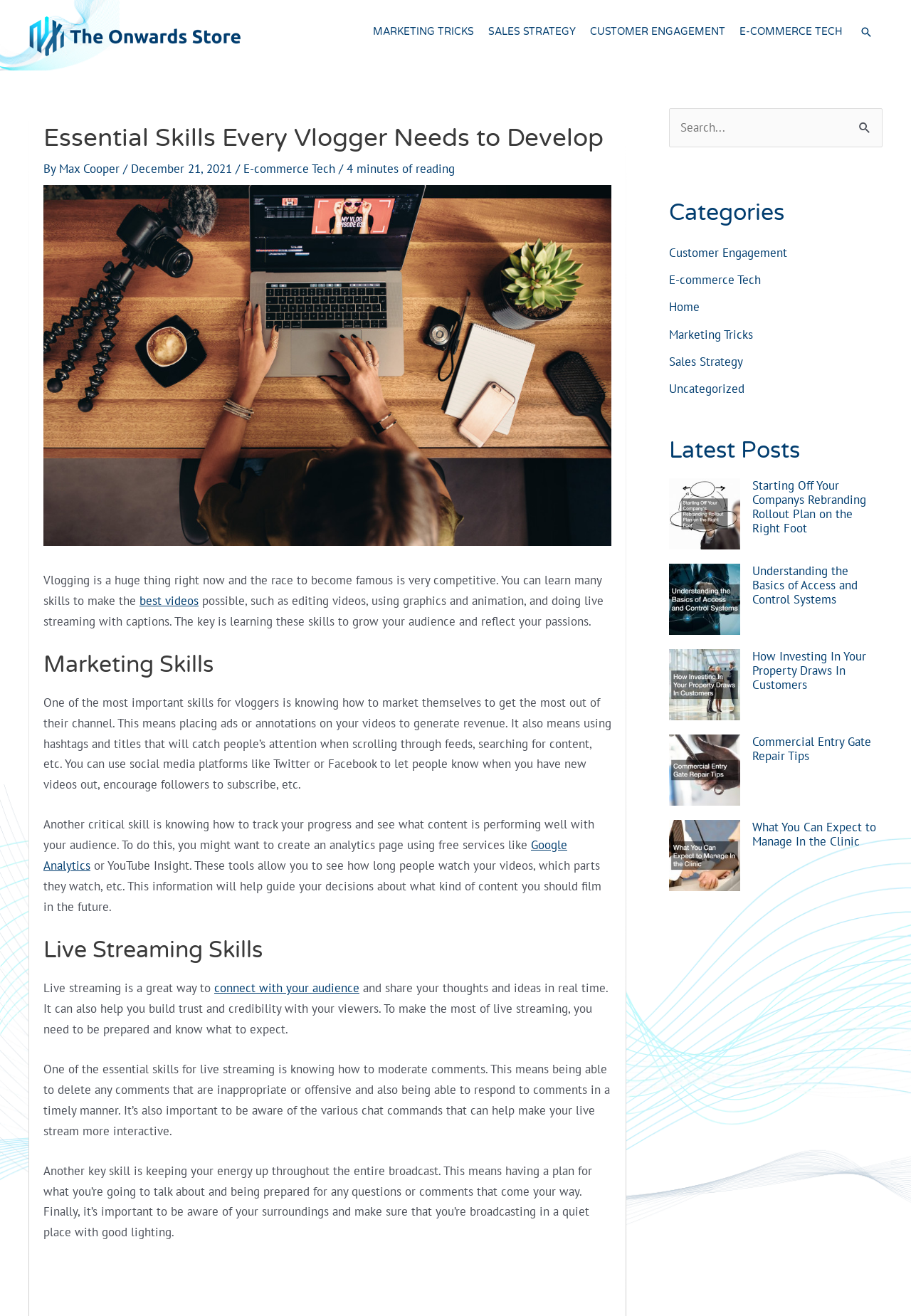Could you locate the bounding box coordinates for the section that should be clicked to accomplish this task: "Search for something".

[0.934, 0.082, 0.969, 0.113]